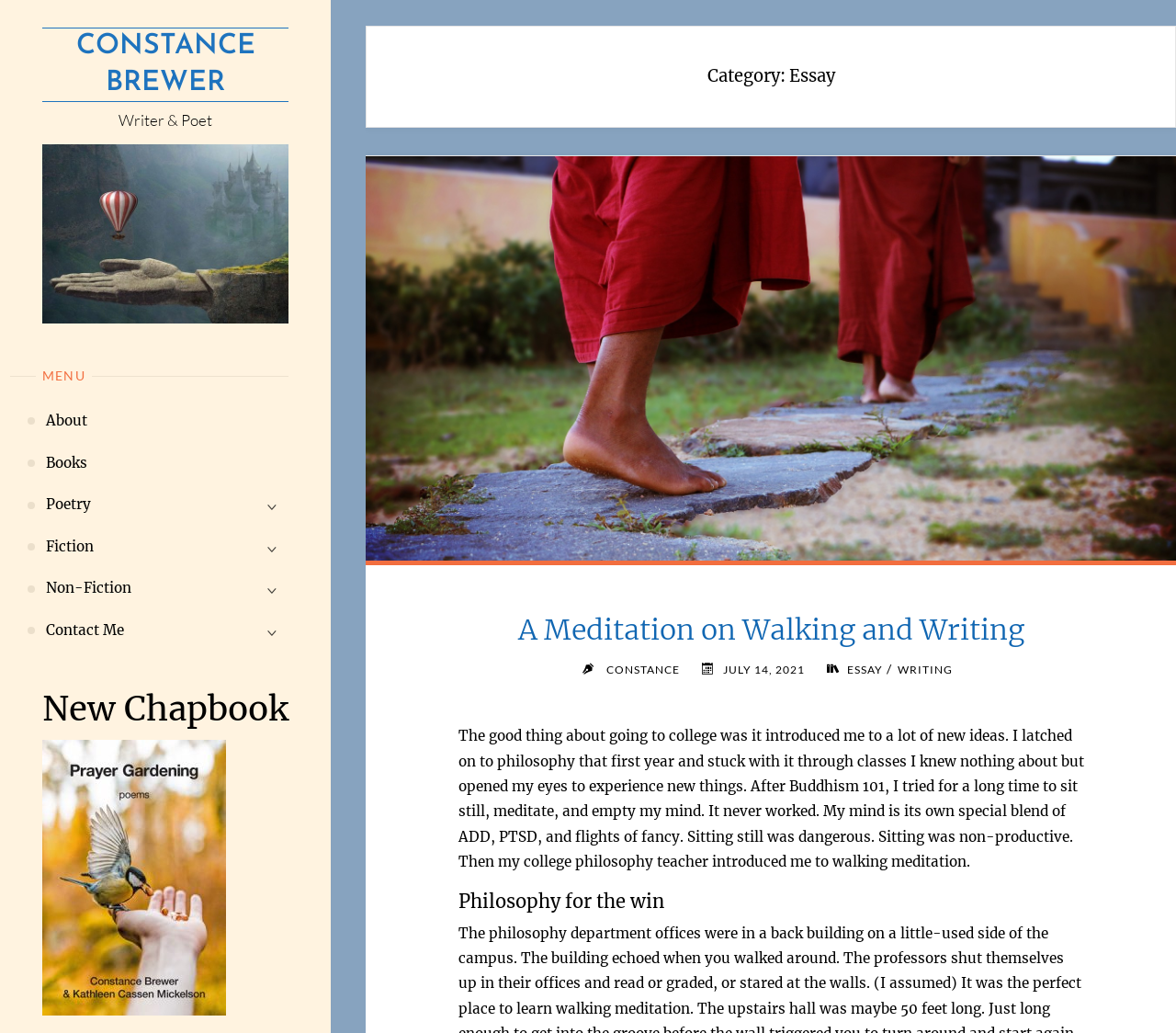Generate a comprehensive description of the webpage.

The webpage is an archive of essays by Constance Brewer, a writer and poet. At the top, there is a navigation menu with links to different sections of the website, including "About", "Books", "Poetry", "Fiction", "Non-Fiction", and "Contact Me". Below the navigation menu, there is a heading that reads "New Chapbook" and a link to "Prayer Gardening Cover" with an accompanying image.

The main content of the page is an essay titled "A Meditation on Walking and Writing". The essay is divided into sections, with headings and paragraphs of text. The author's name, "CONSTANCE", is displayed above the essay, along with the date "JULY 14, 2021". The categories "ESSAY" and "WRITING" are also listed above the essay.

The essay itself discusses the author's experience with philosophy and meditation, and how they discovered walking meditation as a way to calm their mind. The text is written in a personal and reflective tone, with the author sharing their thoughts and experiences.

There are several images on the page, including the "Prayer Gardening Cover" image and a category icon for "Essay". The layout of the page is organized, with clear headings and concise text, making it easy to read and navigate.